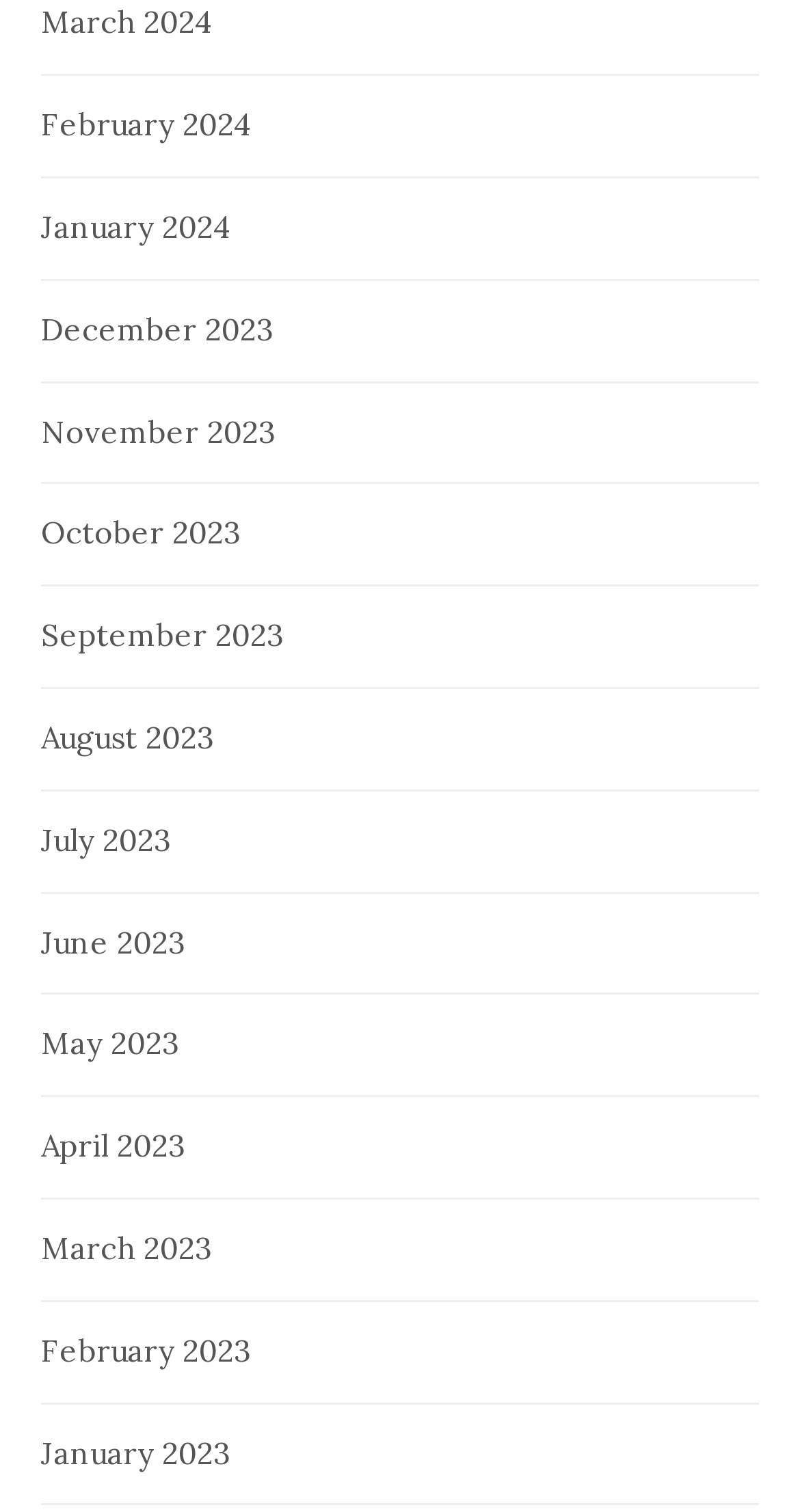What is the common prefix of all the link texts? Look at the image and give a one-word or short phrase answer.

Month name